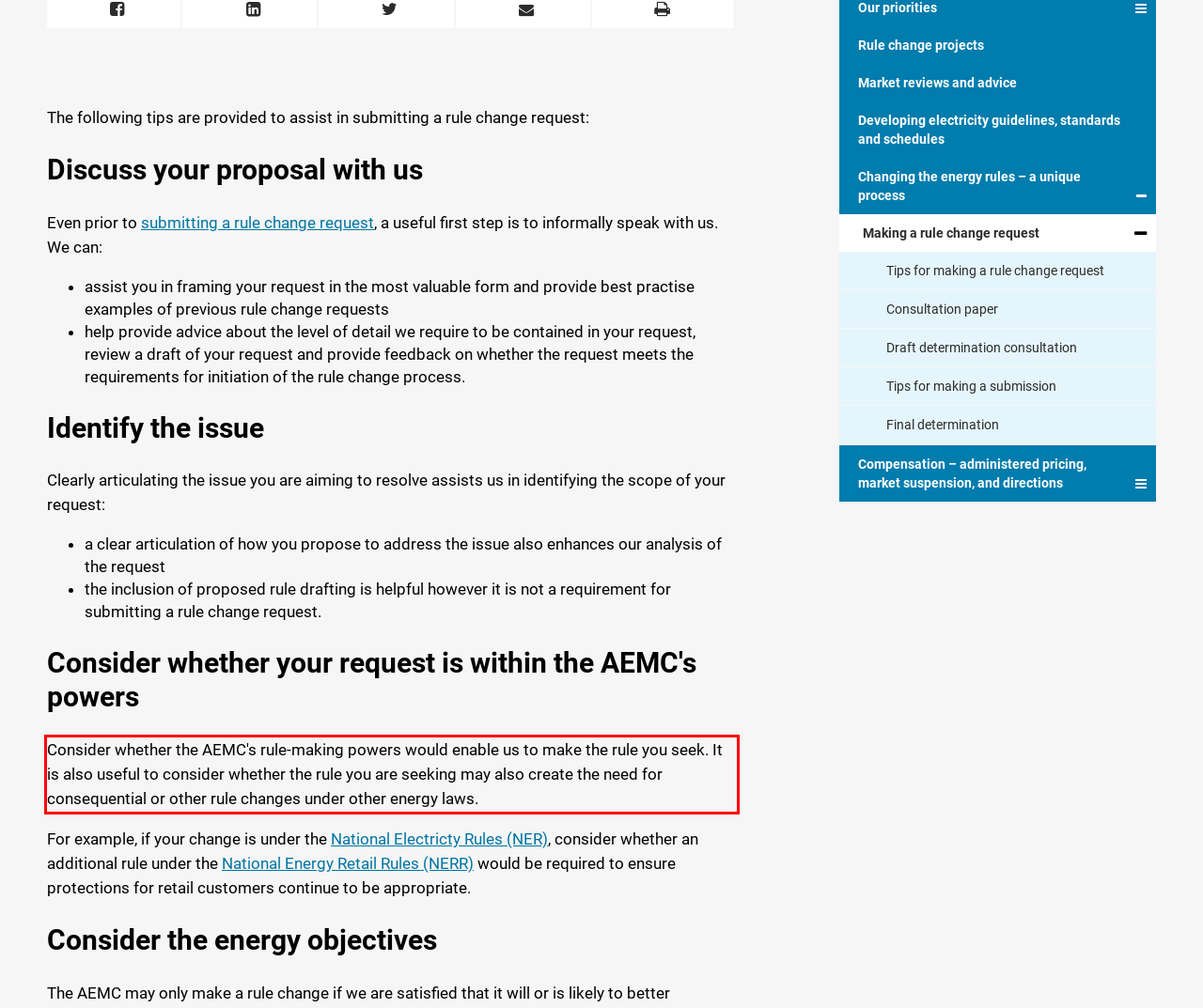Observe the screenshot of the webpage that includes a red rectangle bounding box. Conduct OCR on the content inside this red bounding box and generate the text.

Consider whether the AEMC's rule-making powers would enable us to make the rule you seek. It is also useful to consider whether the rule you are seeking may also create the need for consequential or other rule changes under other energy laws.